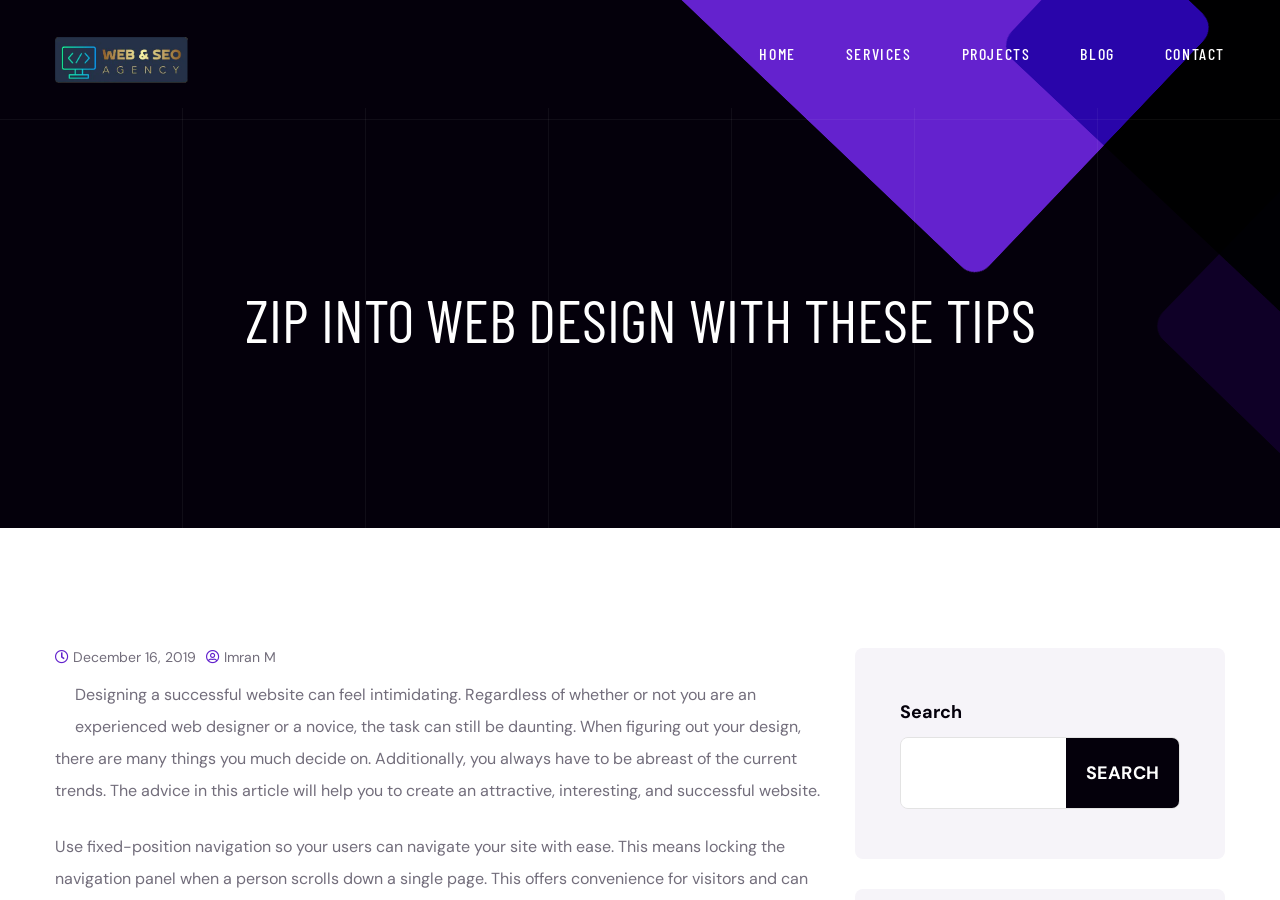Create an in-depth description of the webpage, covering main sections.

The webpage is about web design and SEO, with a focus on providing tips for creating a successful website. At the top left, there is a logo of "Web And SEO Agency" accompanied by a link to the agency's website. 

To the right of the logo, there is a navigation menu consisting of five links: "HOME", "SERVICES", "PROJECTS", "BLOG", and "CONTACT", which are evenly spaced and aligned horizontally. 

Below the navigation menu, there is a prominent heading "ZIP INTO WEB DESIGN WITH THESE TIPS" that spans almost the entire width of the page. 

Under the heading, there is a section with a header that contains two links: one to the date "December 16, 2019" and another to the author "Imran M". 

Following this section, there is a block of text that provides an introduction to web design, discussing the challenges of designing a successful website and the importance of staying up-to-date with current trends. The text is quite lengthy and takes up a significant portion of the page.

At the bottom right of the page, there is a search bar with a search button and a label "Search". The search bar is accompanied by a "SEARCH" button.